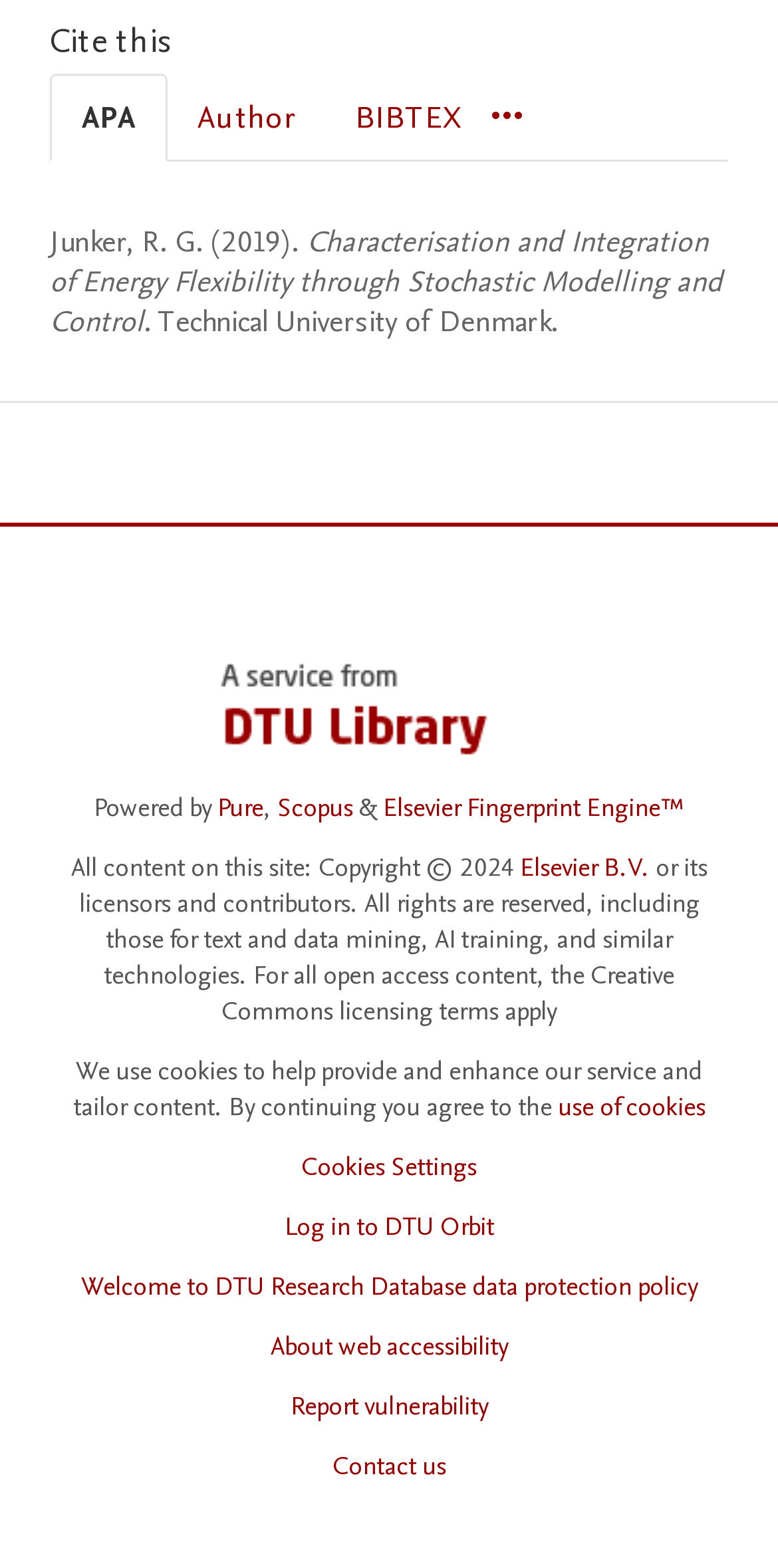Using the information shown in the image, answer the question with as much detail as possible: What is the copyright year?

The copyright year can be found in the footer section of the webpage, where the static text 'All content on this site: Copyright © 2024' is located.